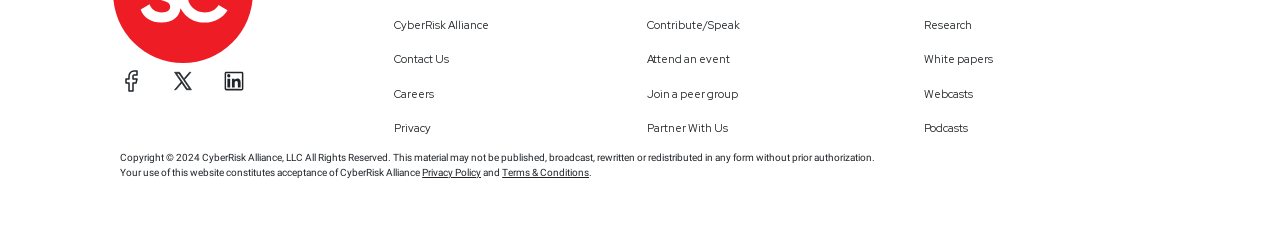Predict the bounding box of the UI element based on this description: "White papers".

[0.708, 0.061, 0.896, 0.209]